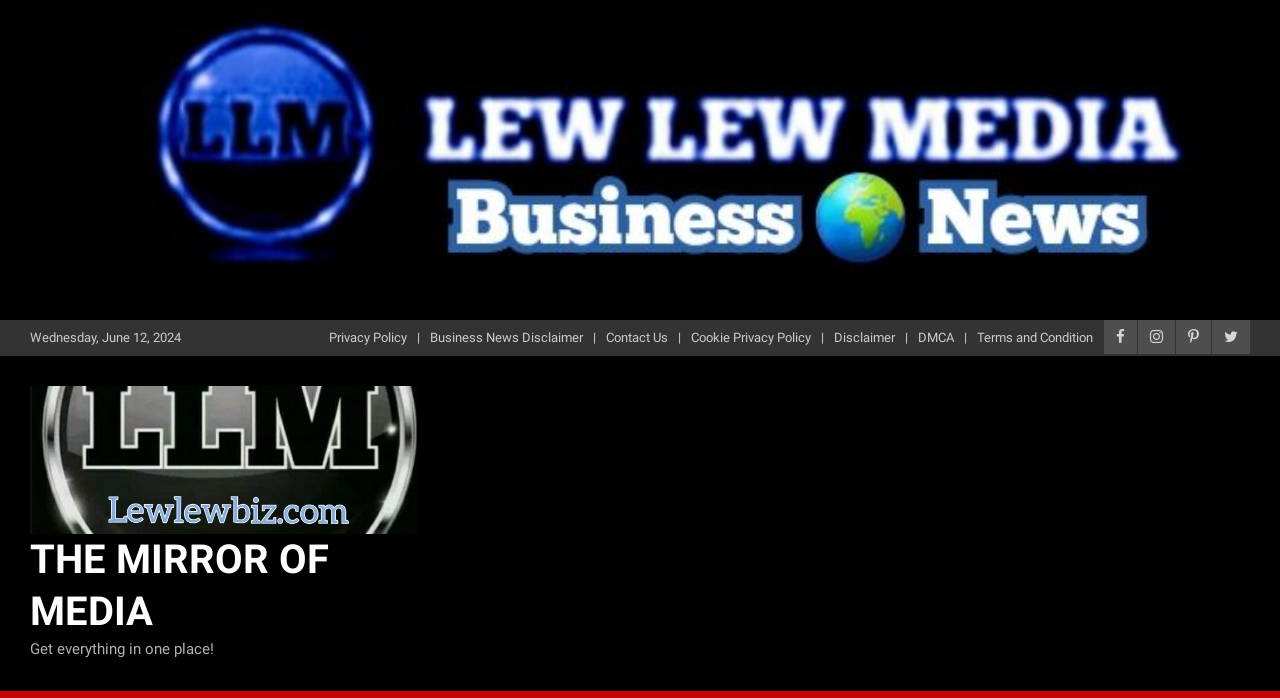Please locate the bounding box coordinates of the region I need to click to follow this instruction: "Check 'Contact Us' page".

[0.473, 0.47, 0.522, 0.498]